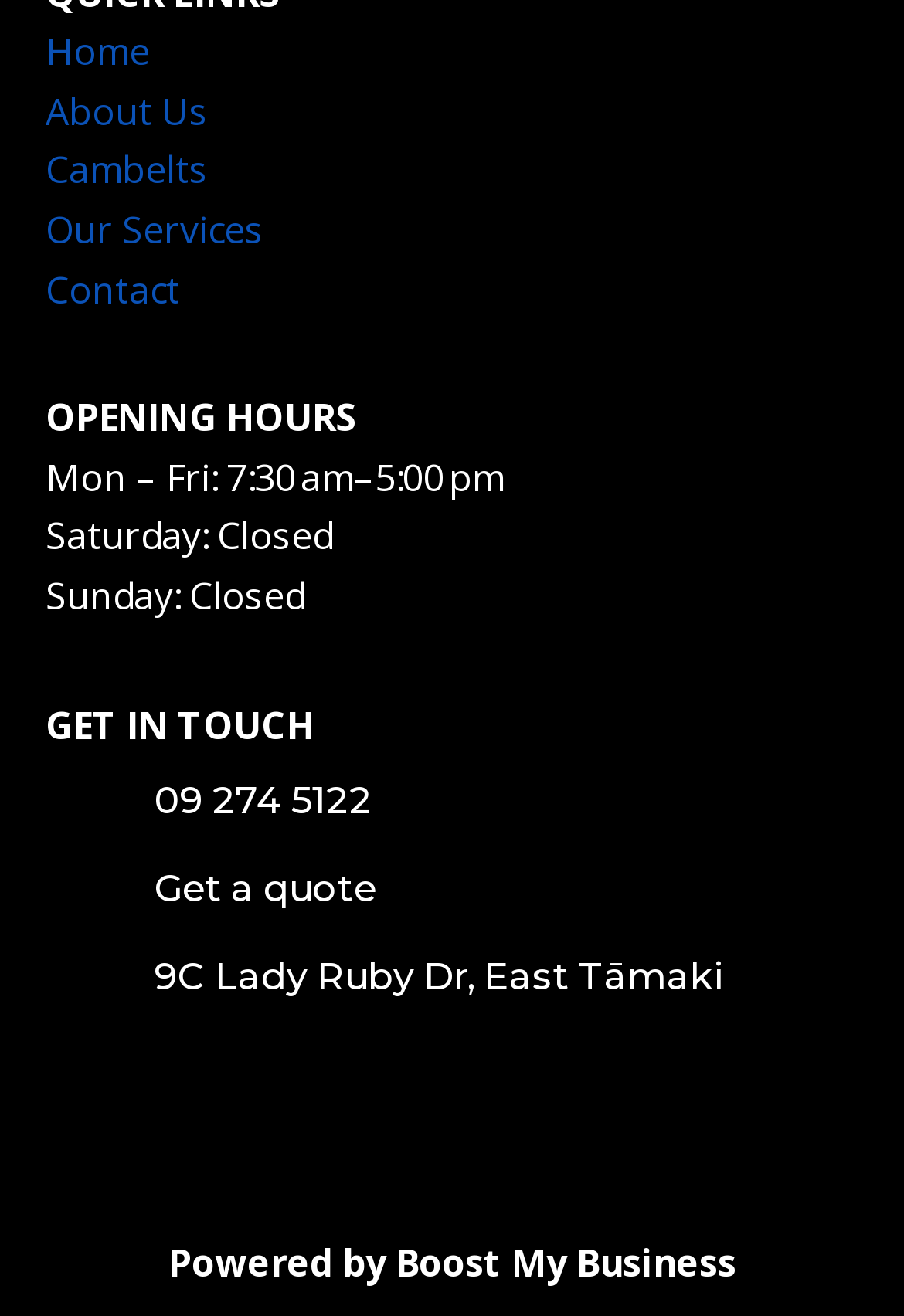Locate the bounding box coordinates of the clickable region necessary to complete the following instruction: "get a quote". Provide the coordinates in the format of four float numbers between 0 and 1, i.e., [left, top, right, bottom].

[0.171, 0.658, 0.417, 0.692]